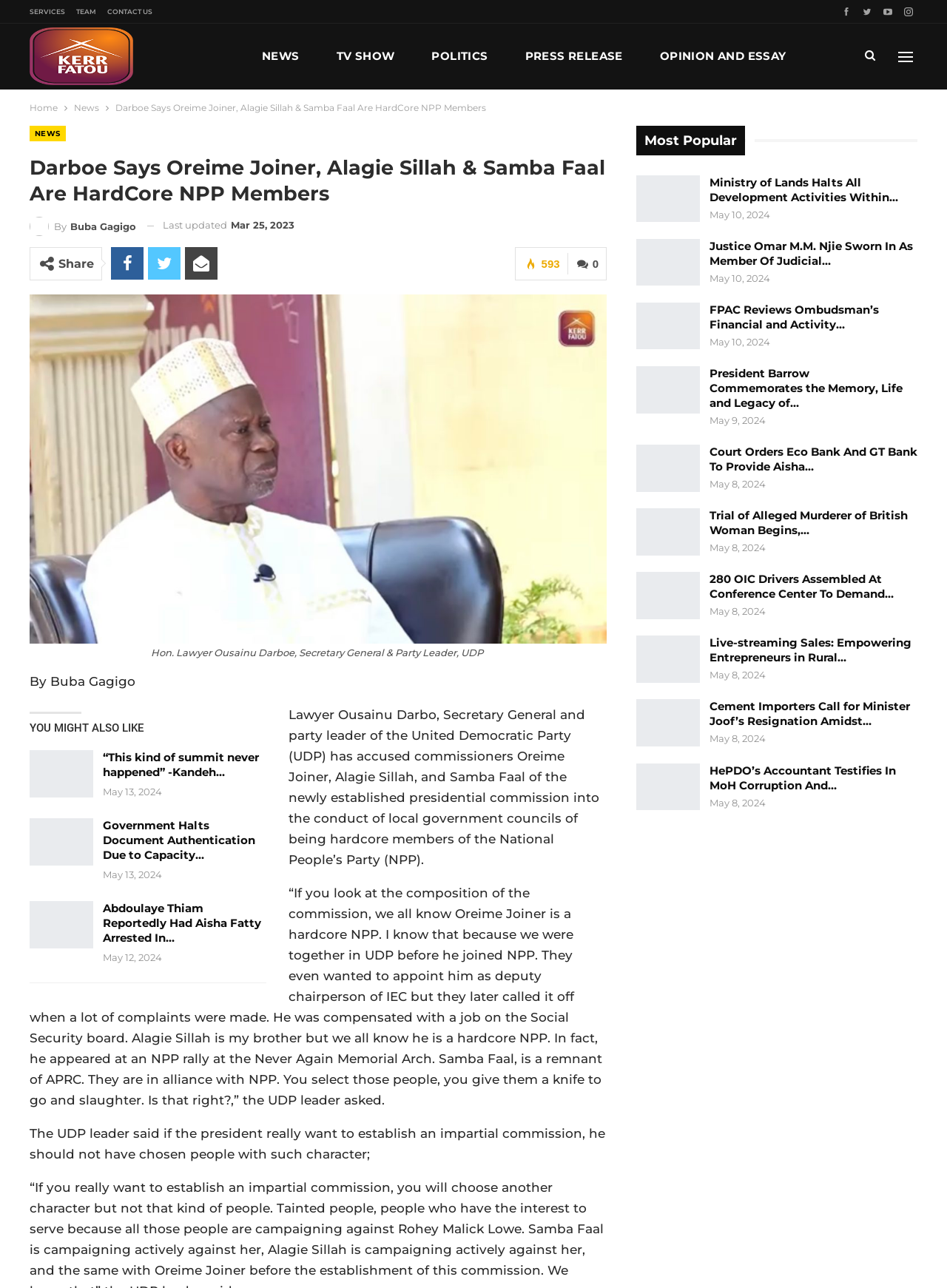Answer this question in one word or a short phrase: How many articles are listed in the 'You might also like' section?

3